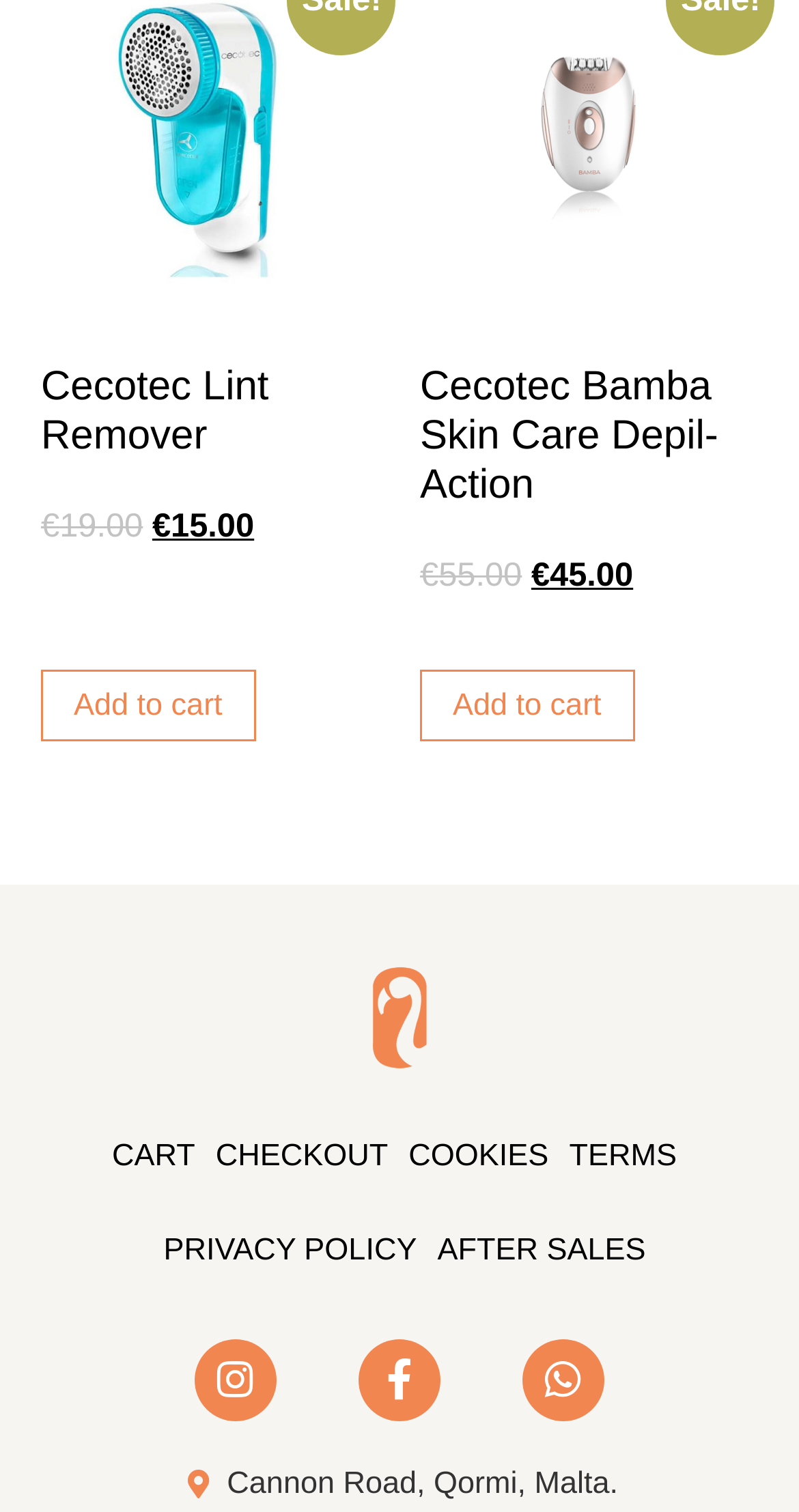Find the bounding box coordinates of the area that needs to be clicked in order to achieve the following instruction: "Open Instagram". The coordinates should be specified as four float numbers between 0 and 1, i.e., [left, top, right, bottom].

[0.244, 0.886, 0.346, 0.94]